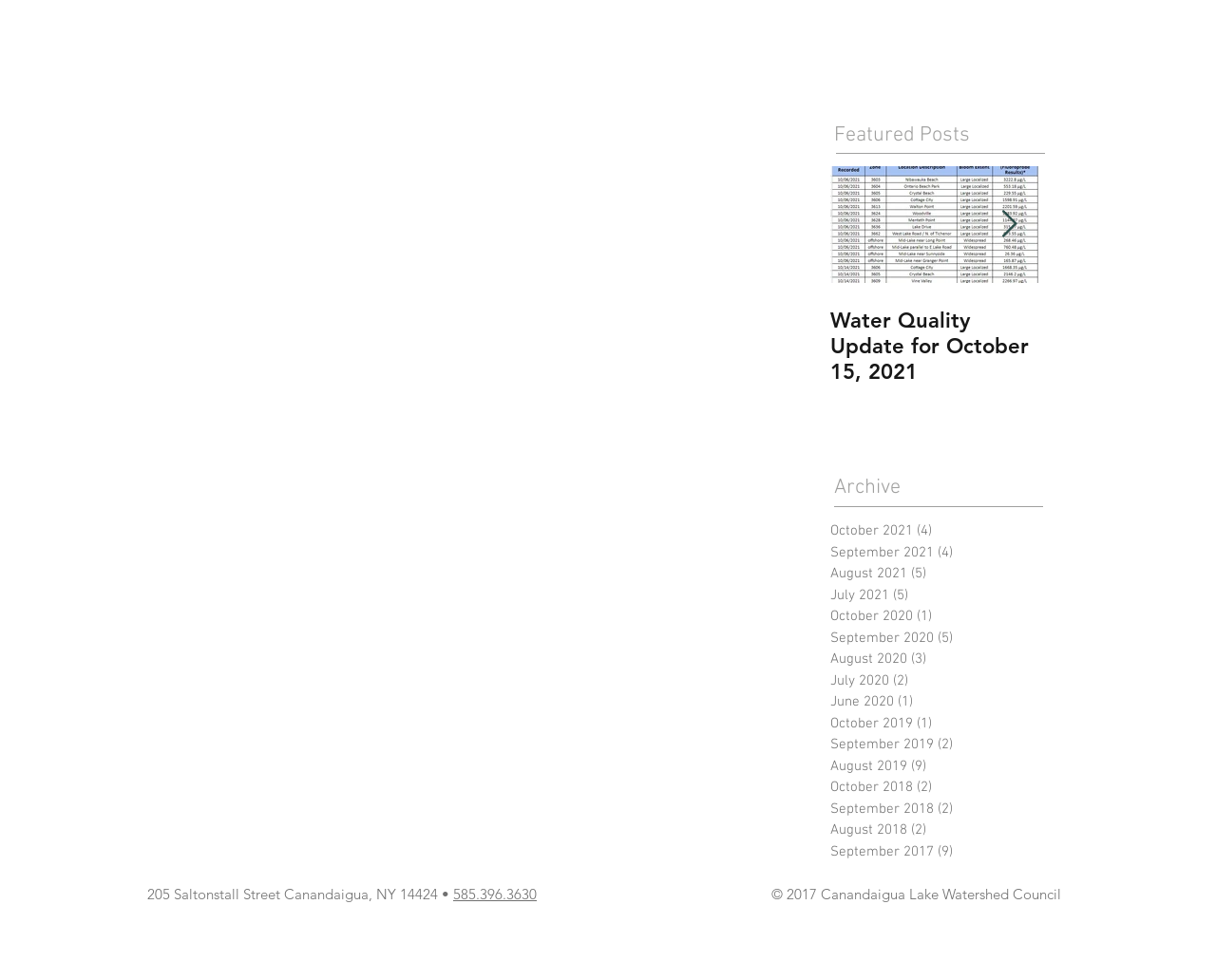Kindly determine the bounding box coordinates for the area that needs to be clicked to execute this instruction: "Go to the next item".

[0.823, 0.214, 0.837, 0.244]